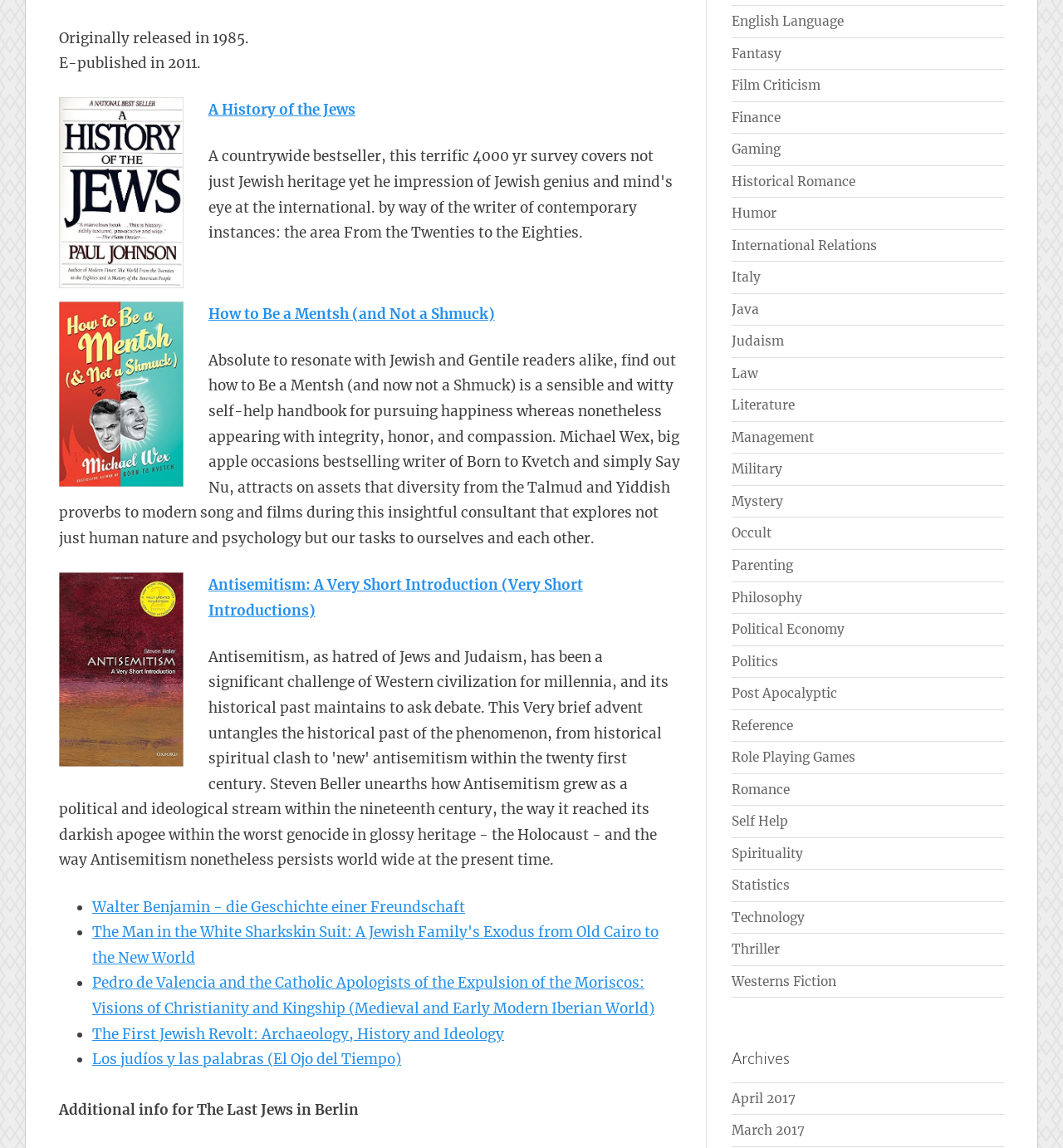Identify the bounding box coordinates of the area that should be clicked in order to complete the given instruction: "Browse the archives of 'April 2017'". The bounding box coordinates should be four float numbers between 0 and 1, i.e., [left, top, right, bottom].

[0.688, 0.95, 0.748, 0.964]